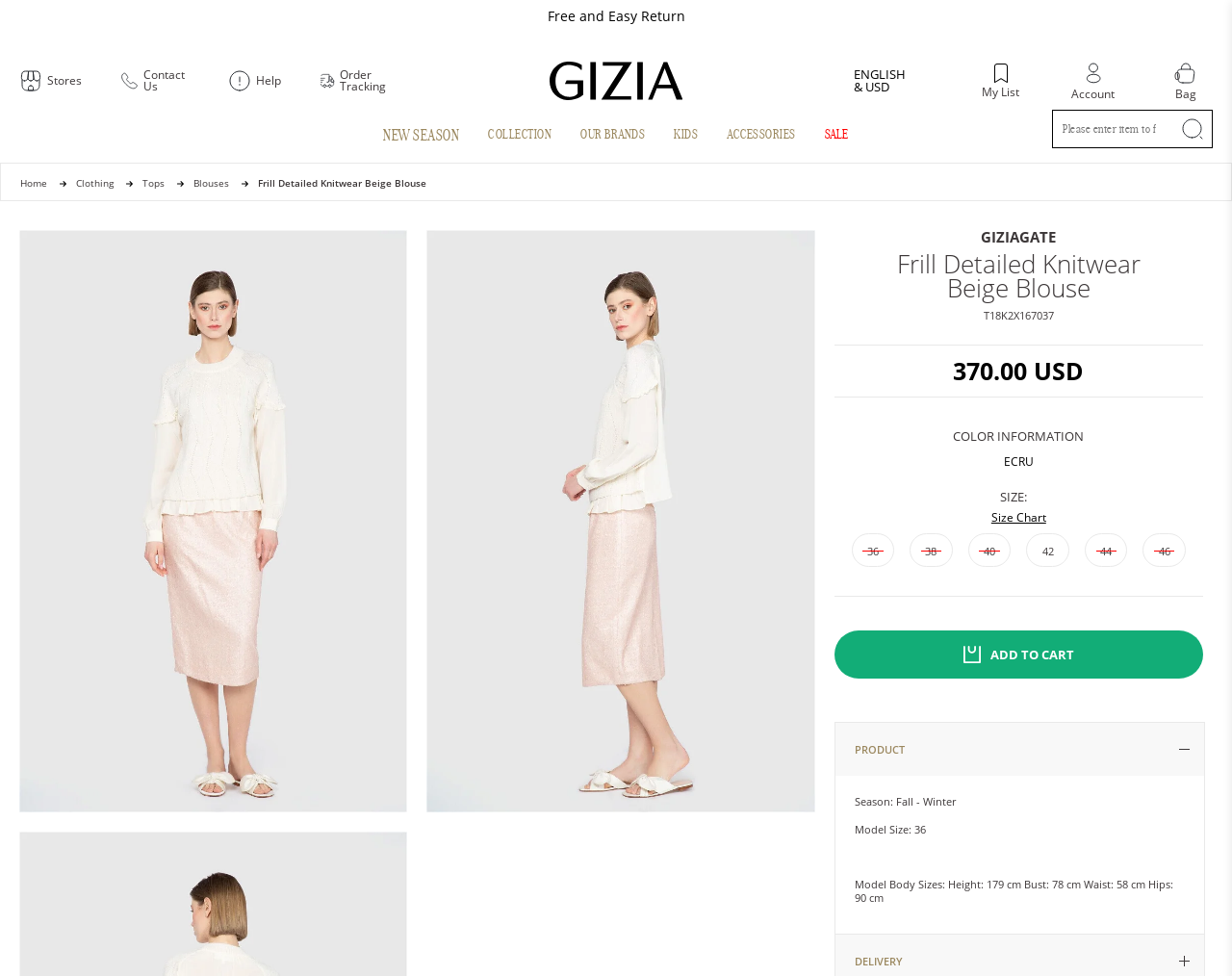Reply to the question with a single word or phrase:
What is the price of the product?

370.00 USD